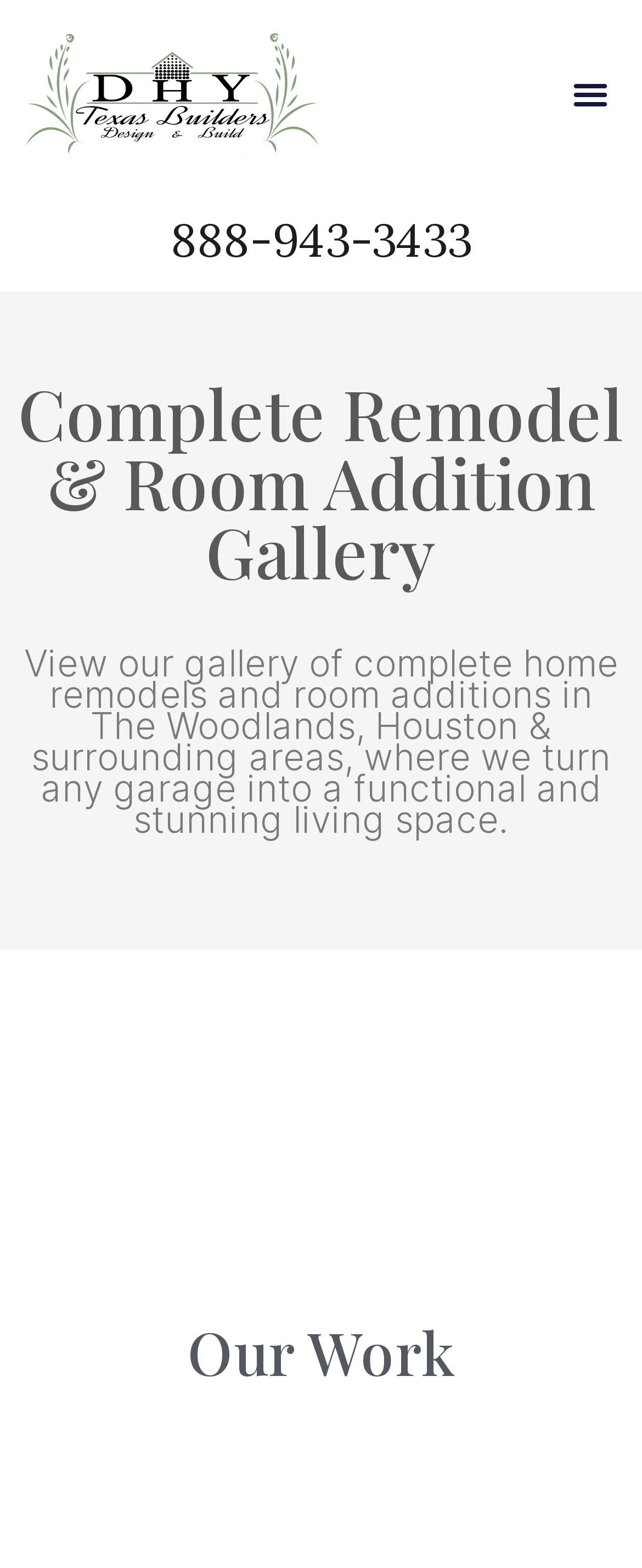What is the functionality of the 'Menu Toggle' button?
Based on the visual information, provide a detailed and comprehensive answer.

I inferred the functionality of the 'Menu Toggle' button by its name and location on the webpage. It is likely used to toggle the visibility of a menu, which is a common functionality in webpages.